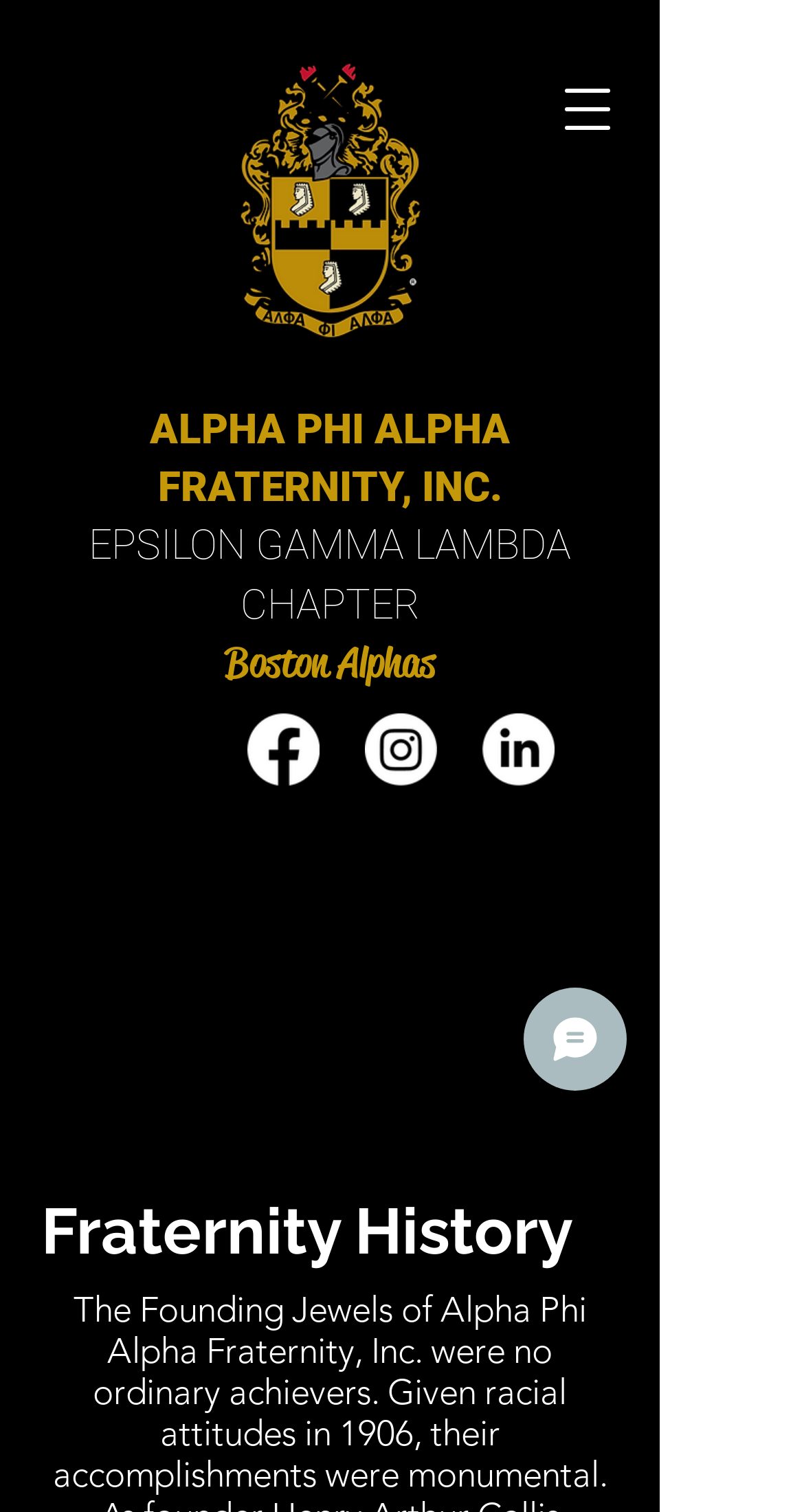What is the name of the fraternity?
Please respond to the question with a detailed and informative answer.

The name of the fraternity can be found in the StaticText element 'ALPHA PHI ALPHA FRATERNITY, INC.' which is located at the top of the webpage.